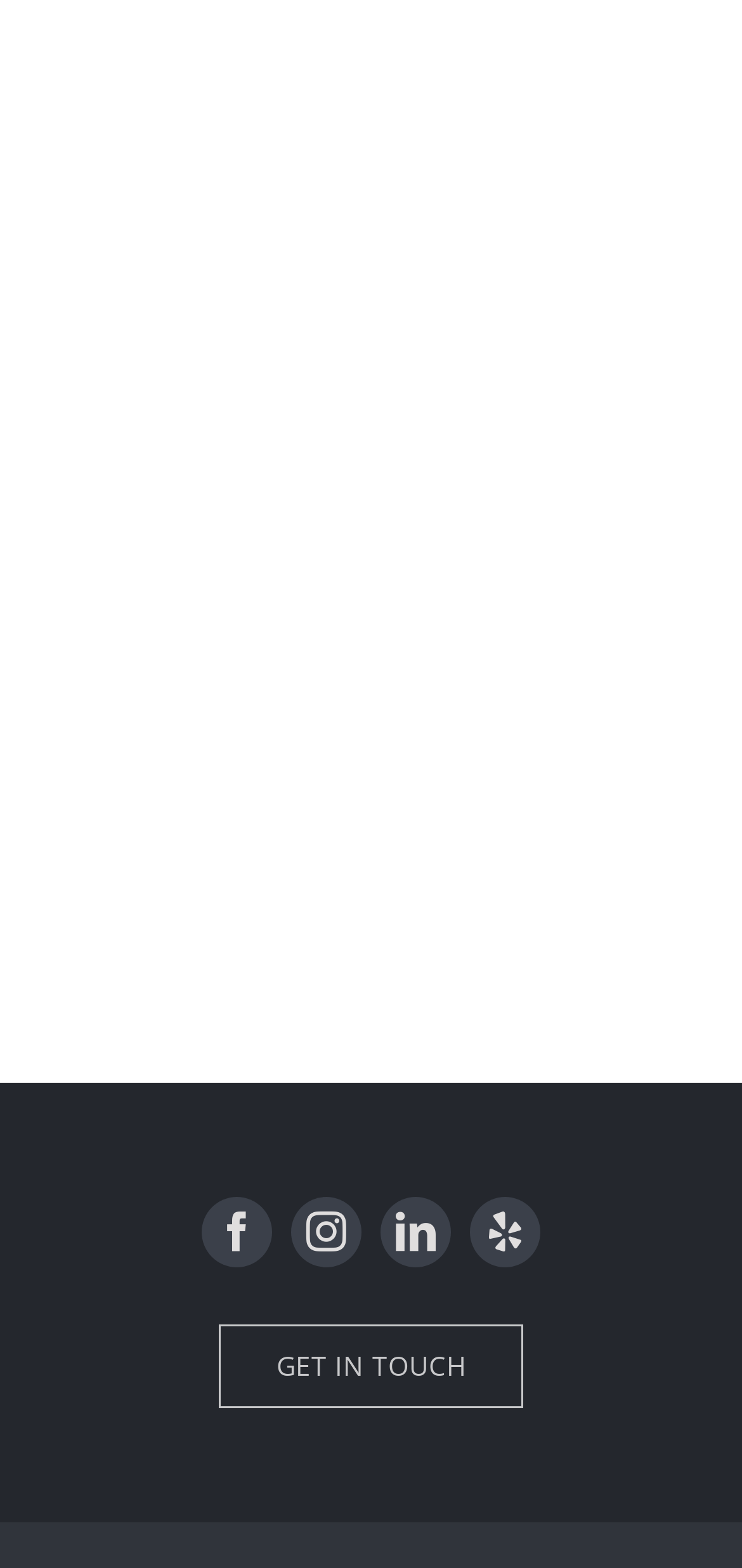Locate the bounding box coordinates of the UI element described by: "sLAB ON GRADE PREP". The bounding box coordinates should consist of four float numbers between 0 and 1, i.e., [left, top, right, bottom].

[0.077, 0.01, 0.797, 0.049]